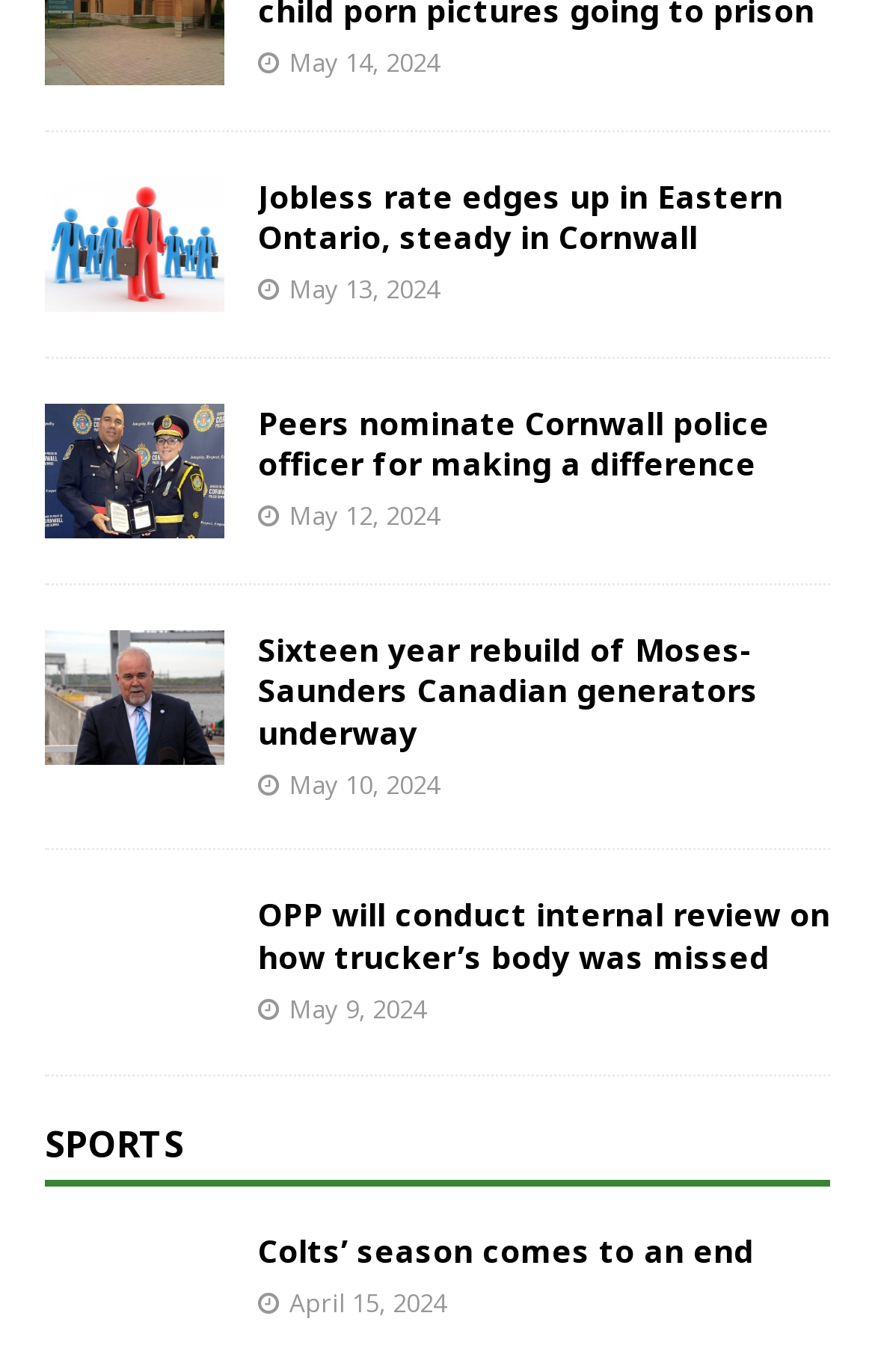Please provide a comprehensive response to the question below by analyzing the image: 
What is the category of the news article 'Colts’ season comes to an end'?

I looked for the heading element 'SPORTS' and found the link element 'Colts’ season comes to an end' nearby, which suggests that this news article belongs to the SPORTS category.